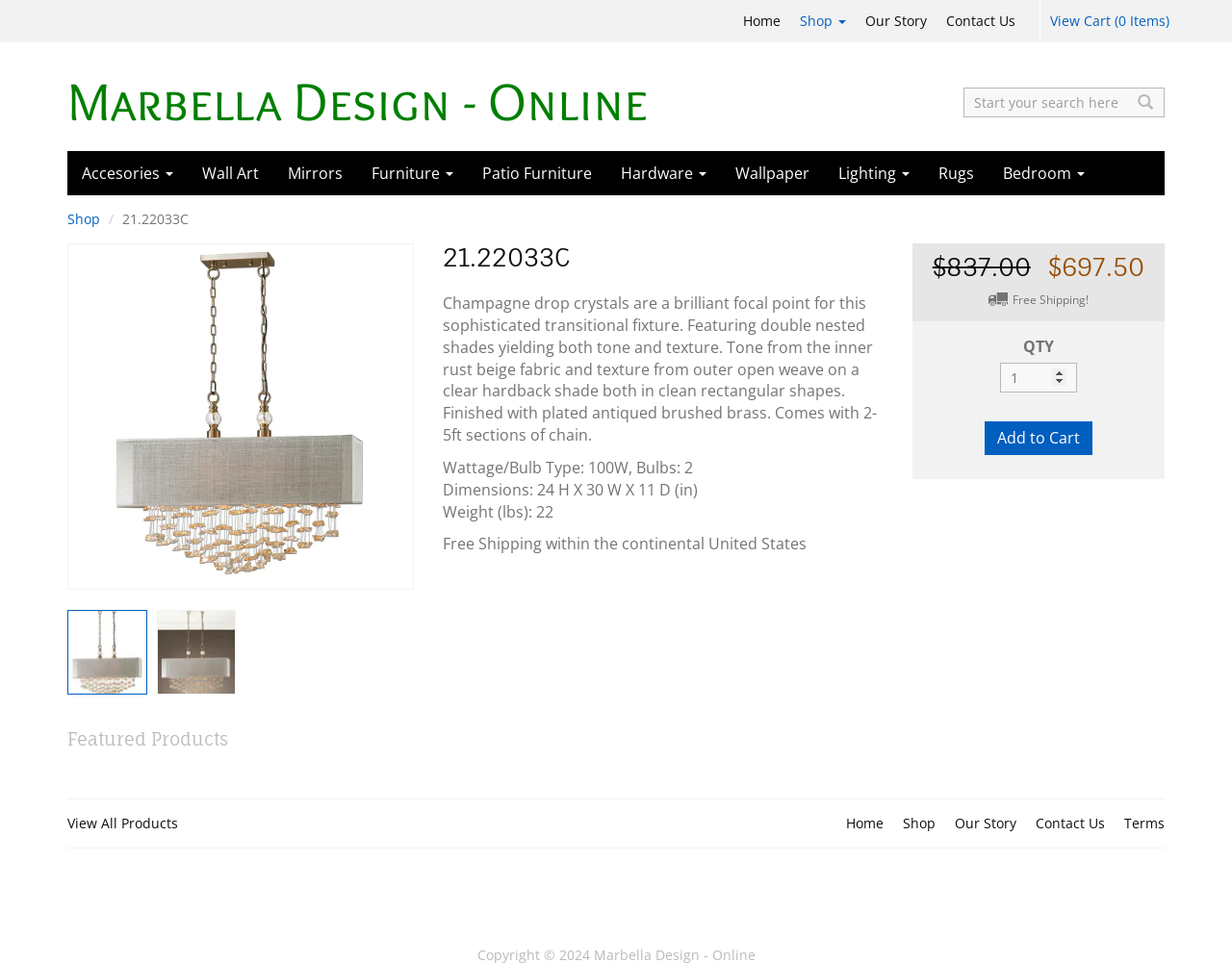Extract the bounding box coordinates for the HTML element that matches this description: "value="Add to Cart"". The coordinates should be four float numbers between 0 and 1, i.e., [left, top, right, bottom].

[0.799, 0.437, 0.887, 0.472]